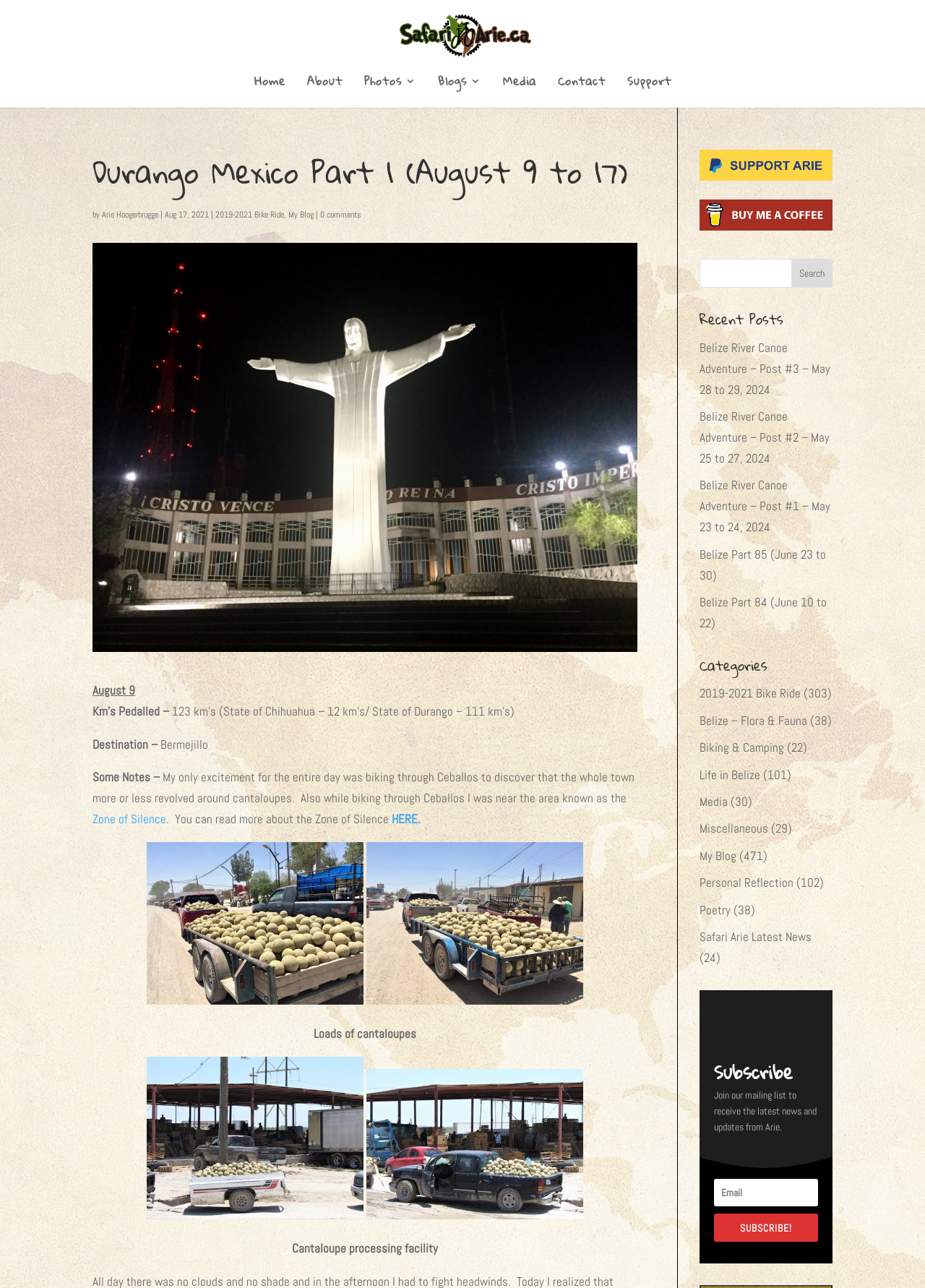Locate the bounding box coordinates of the area to click to fulfill this instruction: "Read the recent post Belize River Canoe Adventure – Post #3 – May 28 to 29, 2024". The bounding box should be presented as four float numbers between 0 and 1, in the order [left, top, right, bottom].

[0.756, 0.264, 0.898, 0.309]